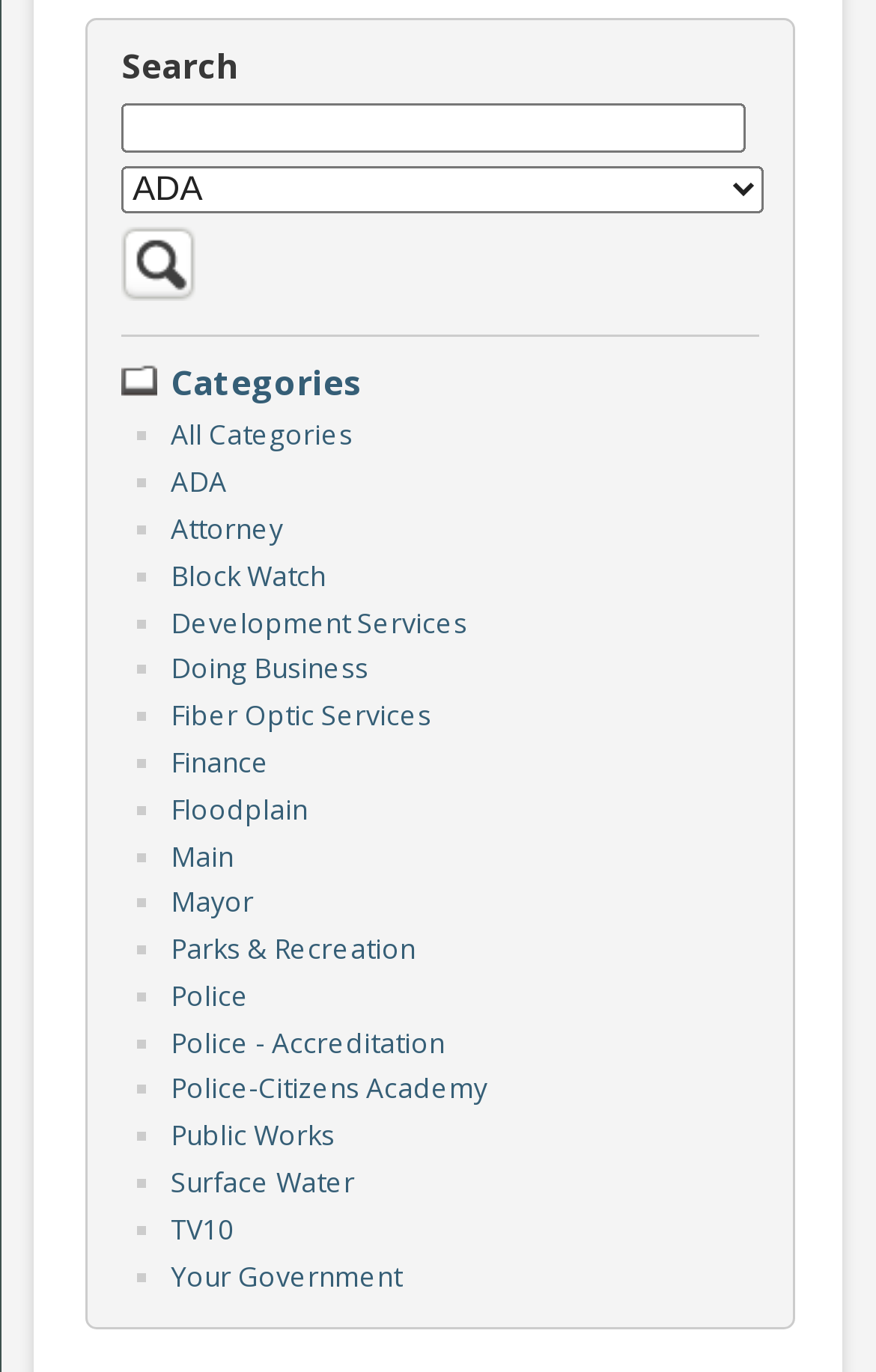Please find the bounding box coordinates of the section that needs to be clicked to achieve this instruction: "Filter by category".

[0.138, 0.122, 0.872, 0.156]